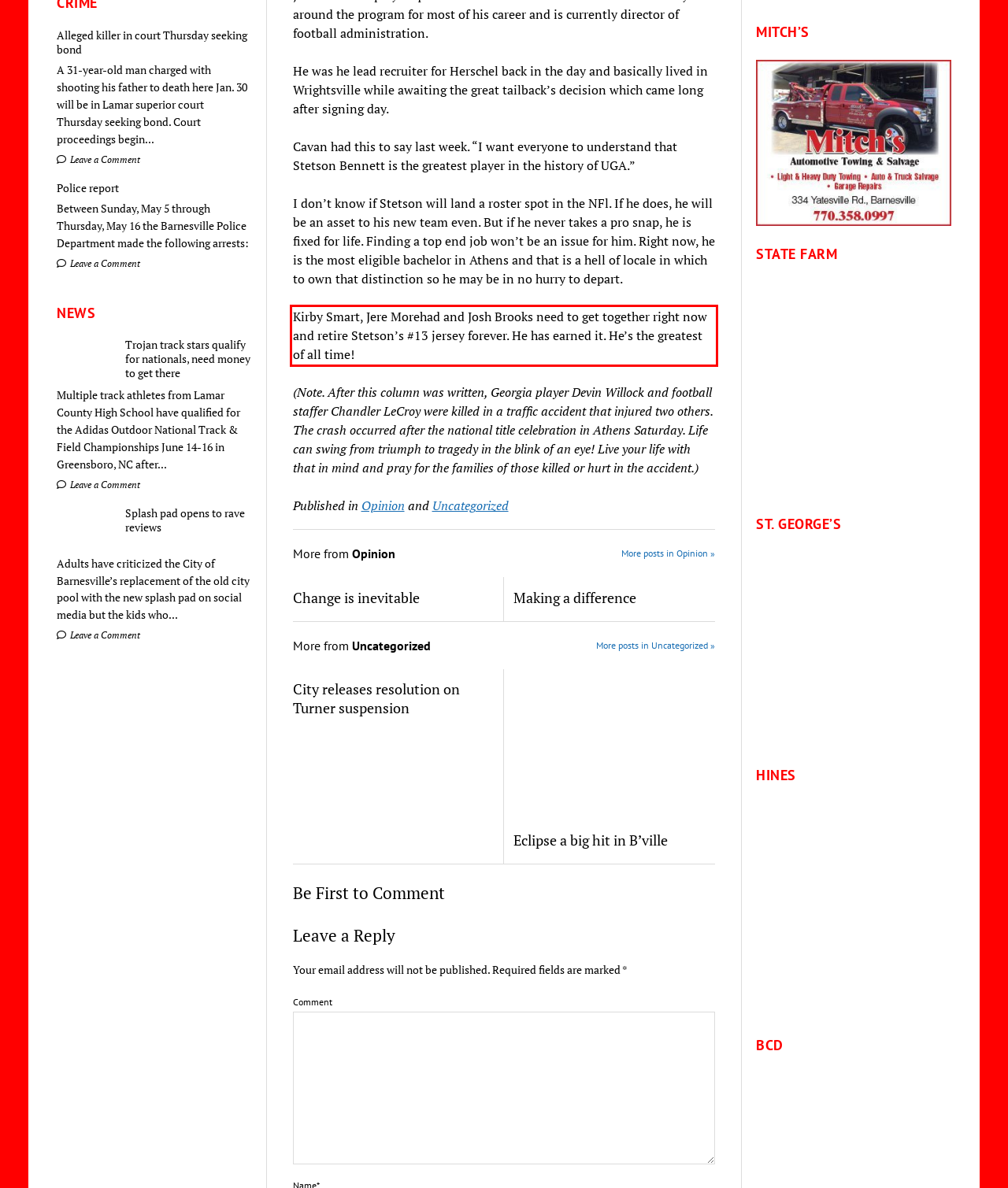Analyze the webpage screenshot and use OCR to recognize the text content in the red bounding box.

Kirby Smart, Jere Morehad and Josh Brooks need to get together right now and retire Stetson’s #13 jersey forever. He has earned it. He’s the greatest of all time!